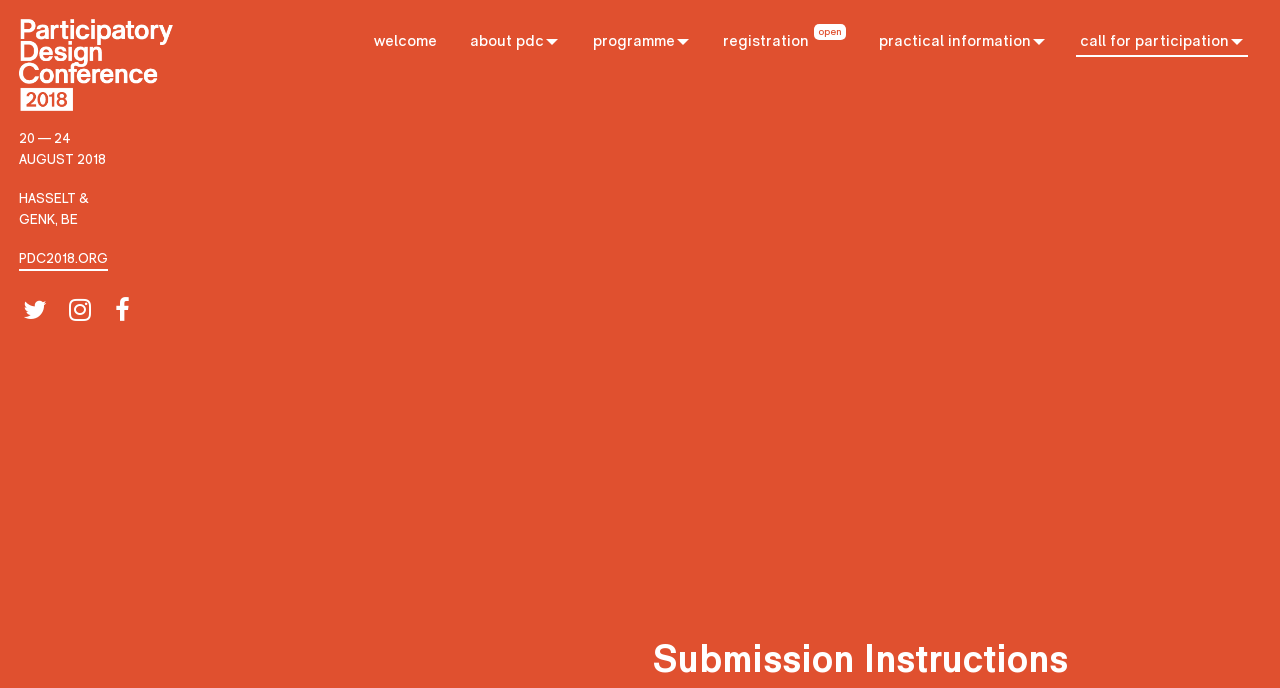Can you find the bounding box coordinates of the area I should click to execute the following instruction: "View programme details"?

[0.46, 0.041, 0.542, 0.083]